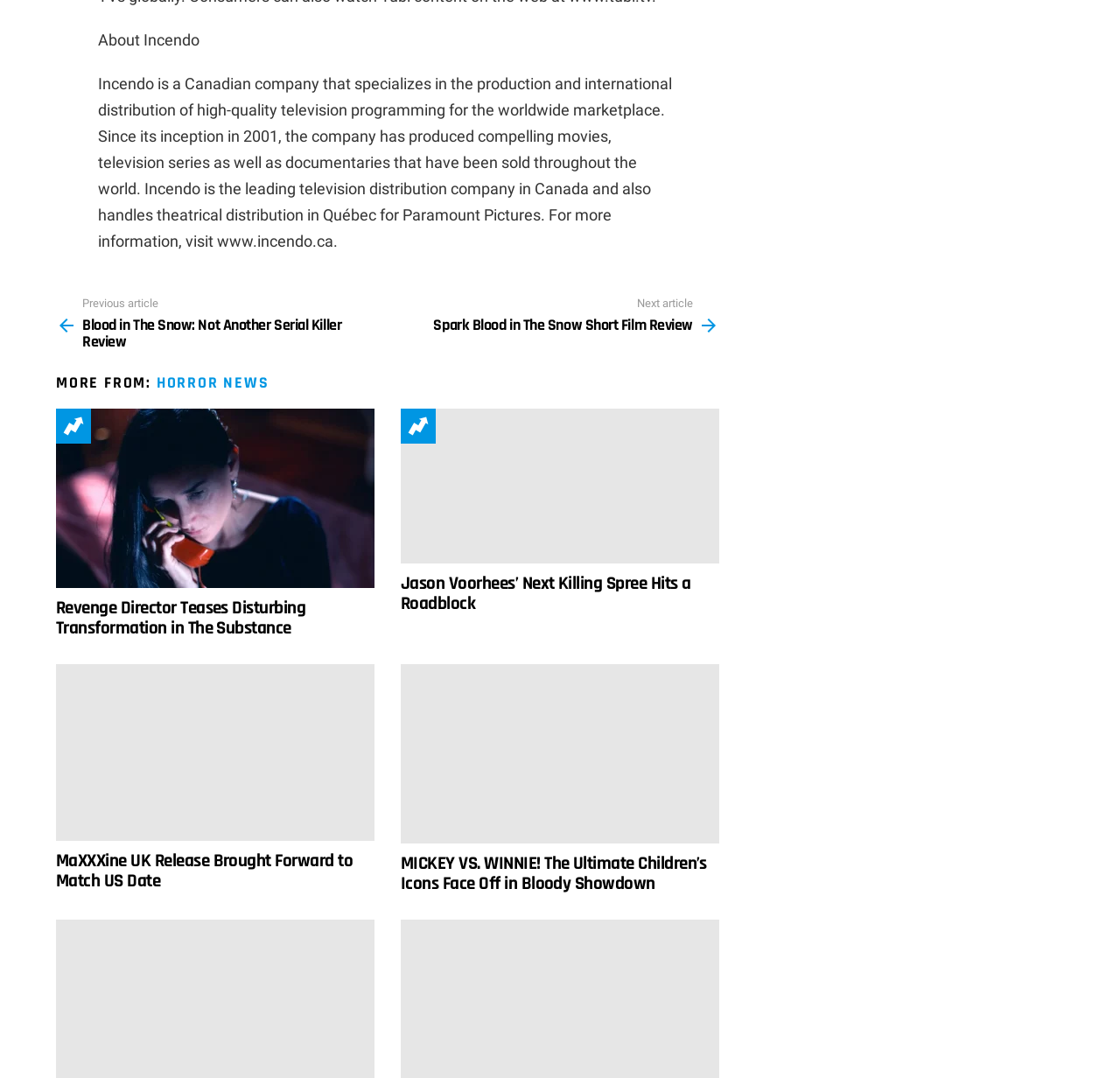Identify the coordinates of the bounding box for the element that must be clicked to accomplish the instruction: "Read more about Incendo".

[0.088, 0.069, 0.6, 0.232]